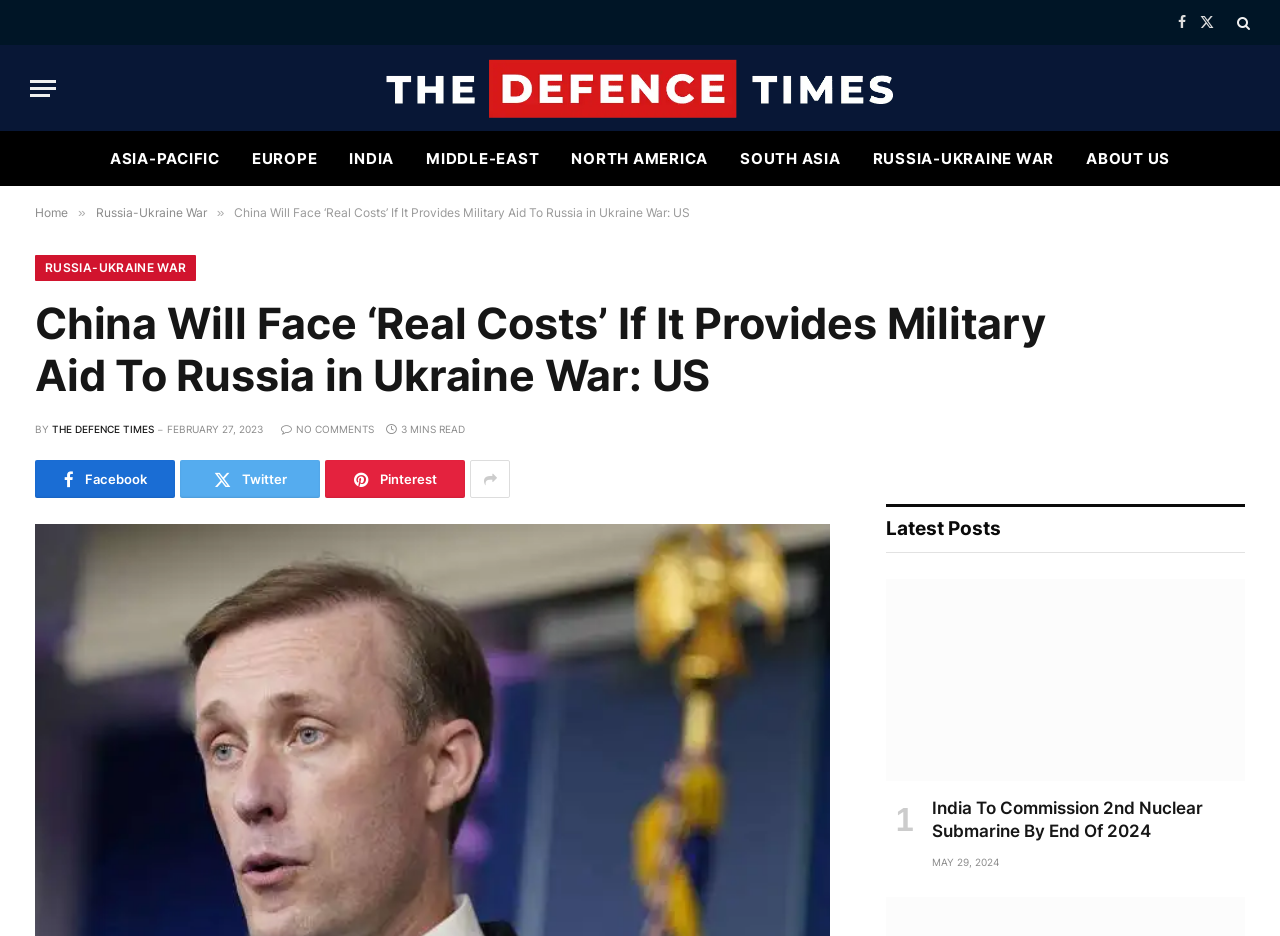Locate the UI element that matches the description Facebook in the webpage screenshot. Return the bounding box coordinates in the format (top-left x, top-left y, bottom-right x, bottom-right y), with values ranging from 0 to 1.

[0.914, 0.0, 0.932, 0.048]